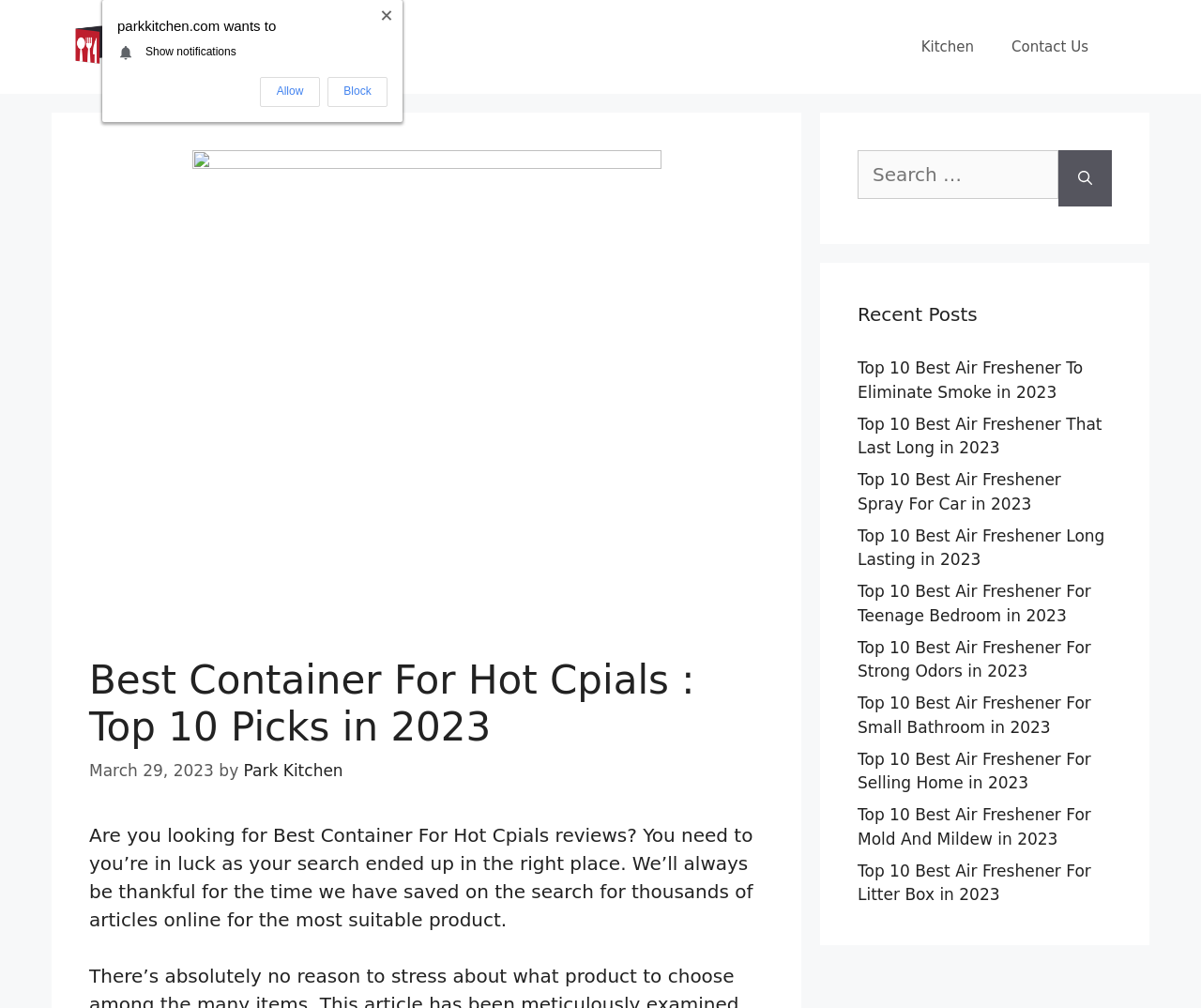What is the date of the article?
Carefully examine the image and provide a detailed answer to the question.

I determined the date of the article by looking at the time element below the main heading, which contains the text 'March 29, 2023'. This suggests that the article was published on this date.